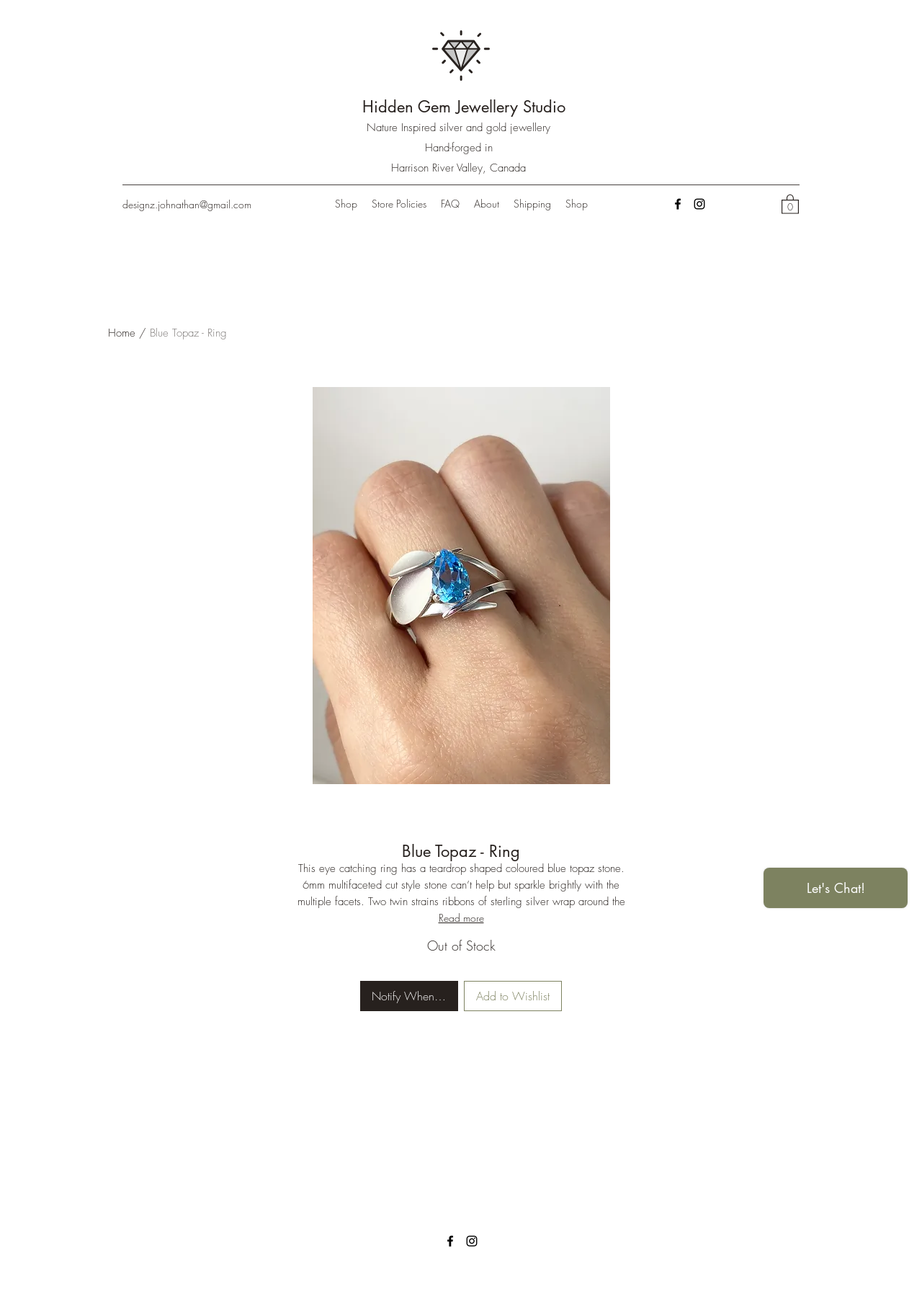How many items are in the cart?
Answer the question in a detailed and comprehensive manner.

I found the answer by looking at the cart button, which says 'Cart with 0 items'.